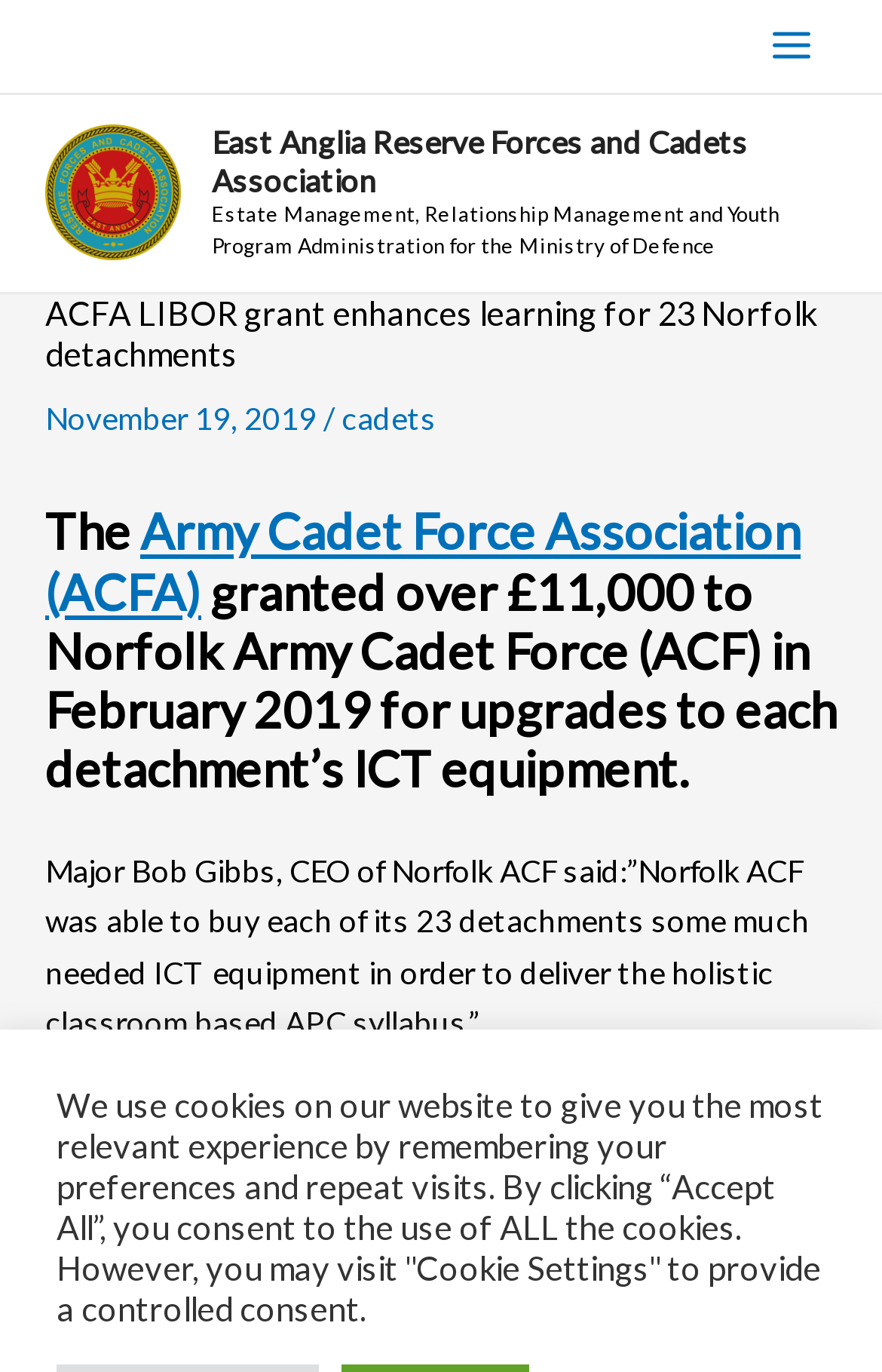Highlight the bounding box of the UI element that corresponds to this description: "Main Menu".

[0.845, 0.0, 0.949, 0.067]